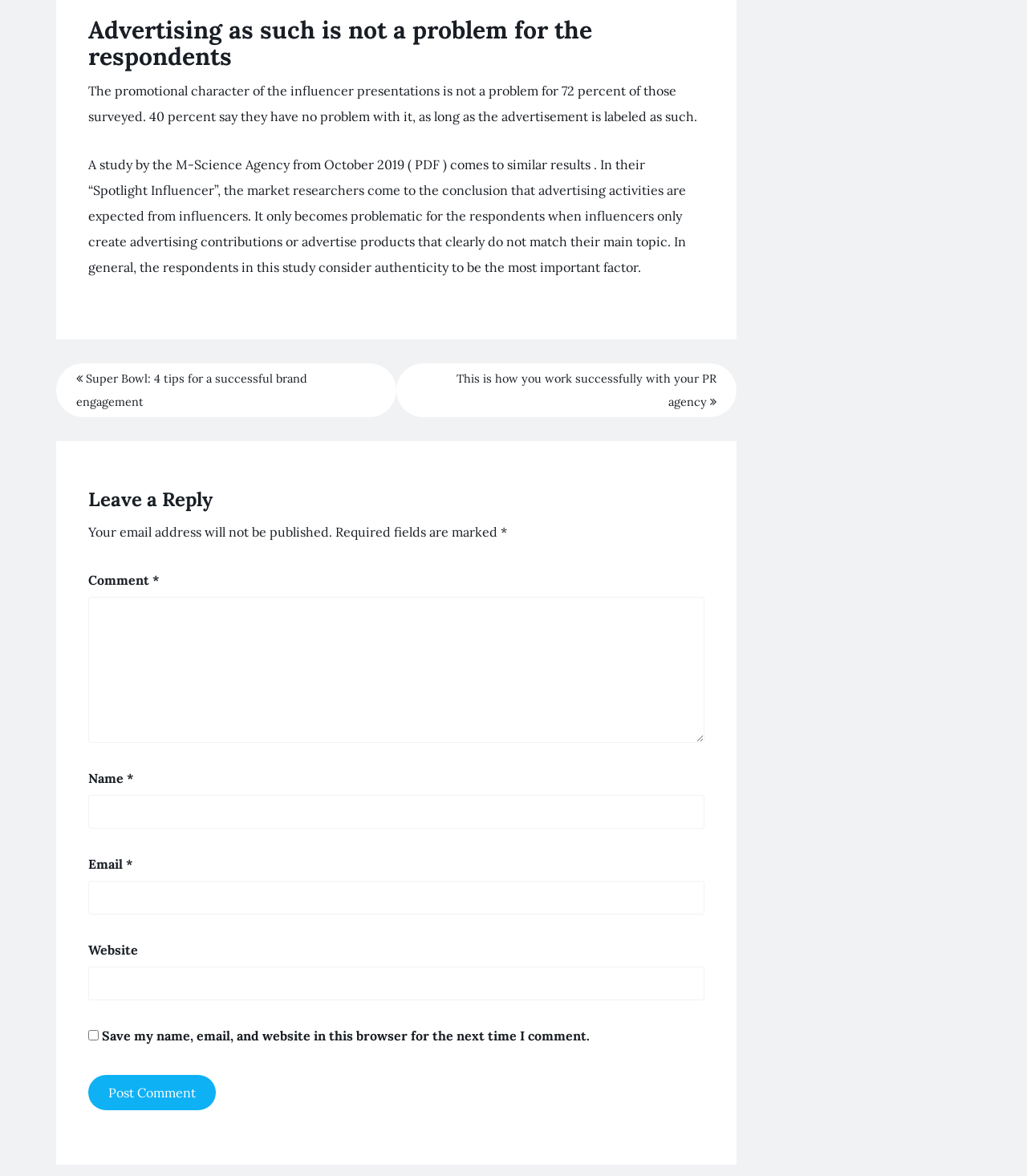Given the description of a UI element: "parent_node: Email * aria-describedby="email-notes" name="email"", identify the bounding box coordinates of the matching element in the webpage screenshot.

[0.086, 0.749, 0.686, 0.777]